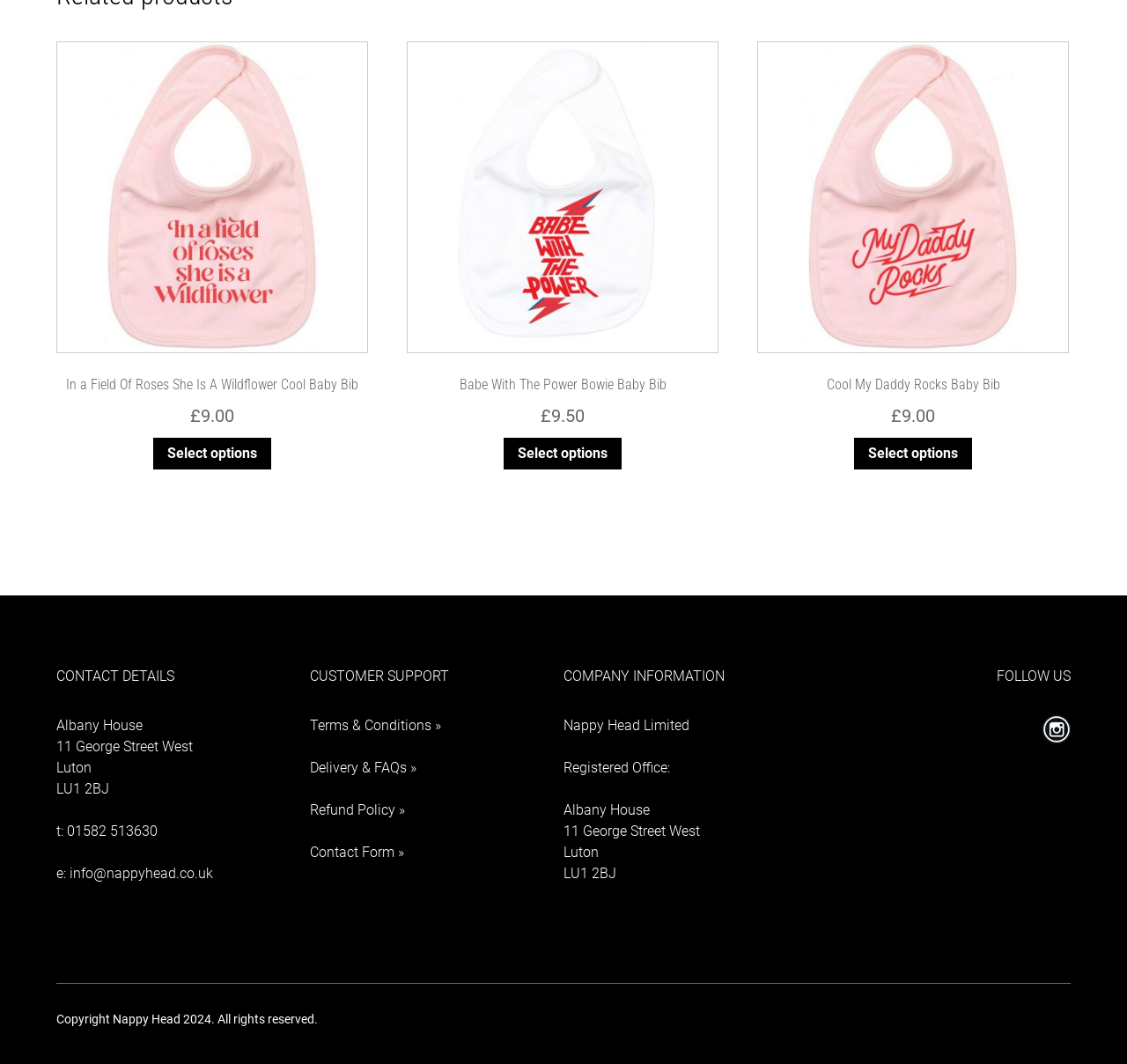What is the price of the 'In a Field Of Roses She Is A Wildflower Cool Baby Bib'?
Please provide an in-depth and detailed response to the question.

I found the price of the 'In a Field Of Roses She Is A Wildflower Cool Baby Bib' by looking at the text associated with the link element that contains the product name. The text is 'Pink cute girls baby bib with slogan In a field of roses she is a wildflower In a Field Of Roses She Is A Wildflower Cool Baby Bib £9.00', and the price is £9.00.